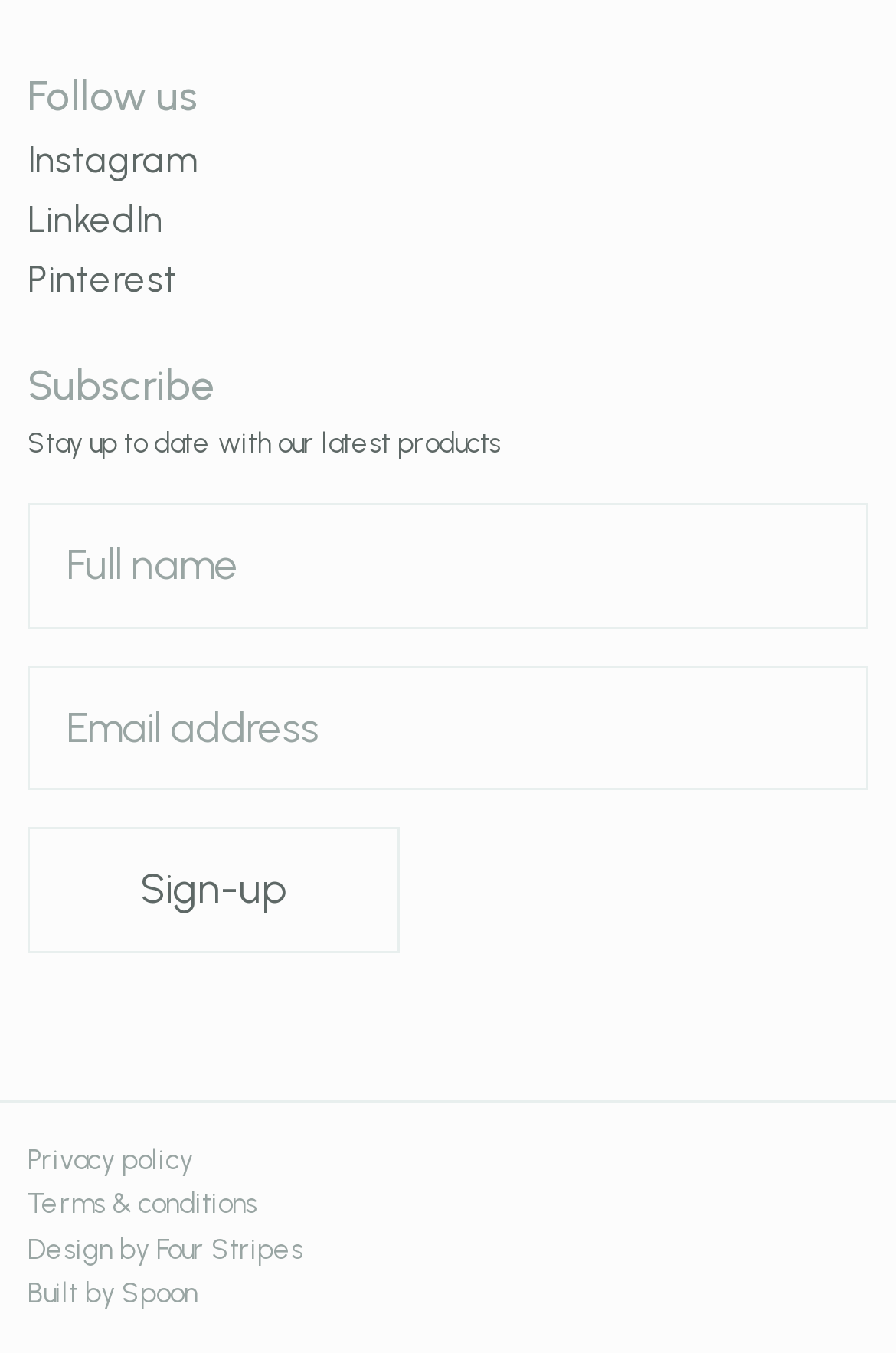Using the provided element description "LinkedIn", determine the bounding box coordinates of the UI element.

[0.031, 0.146, 0.182, 0.178]